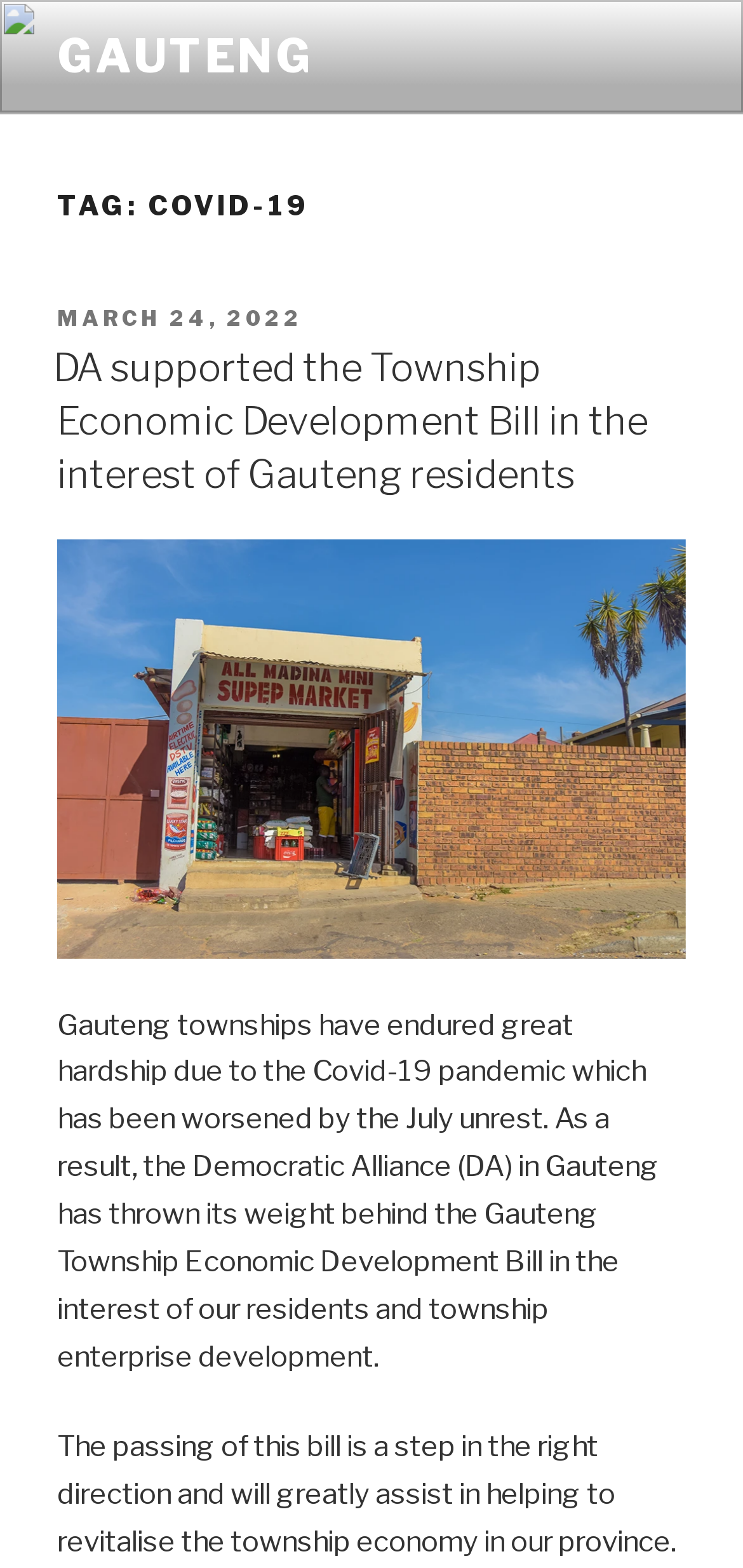Calculate the bounding box coordinates for the UI element based on the following description: "Gauteng". Ensure the coordinates are four float numbers between 0 and 1, i.e., [left, top, right, bottom].

[0.077, 0.018, 0.422, 0.053]